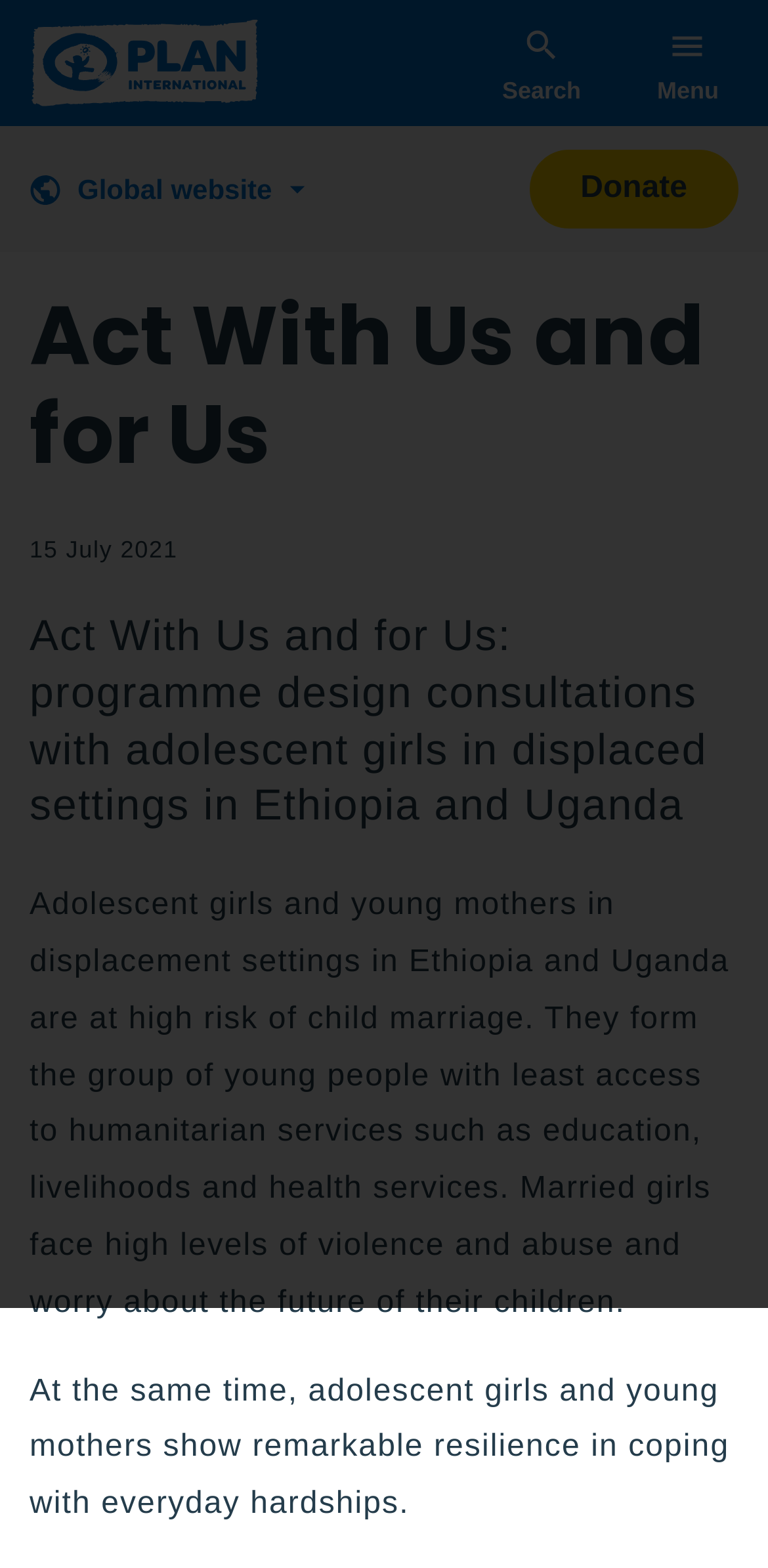Please identify and generate the text content of the webpage's main heading.

Act With Us and for Us